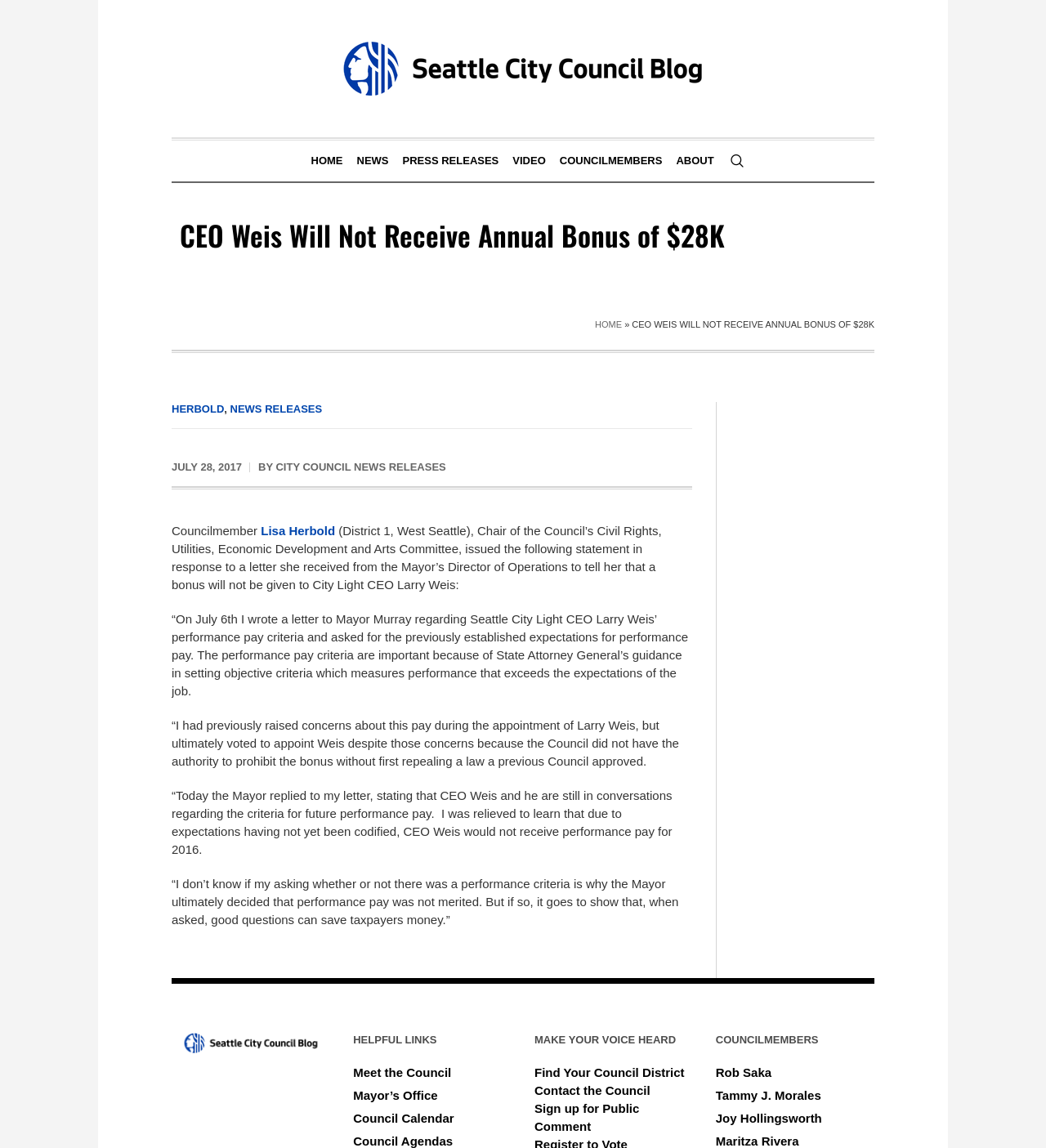Please find the bounding box coordinates of the element that must be clicked to perform the given instruction: "Contact the Council". The coordinates should be four float numbers from 0 to 1, i.e., [left, top, right, bottom].

[0.511, 0.944, 0.622, 0.956]